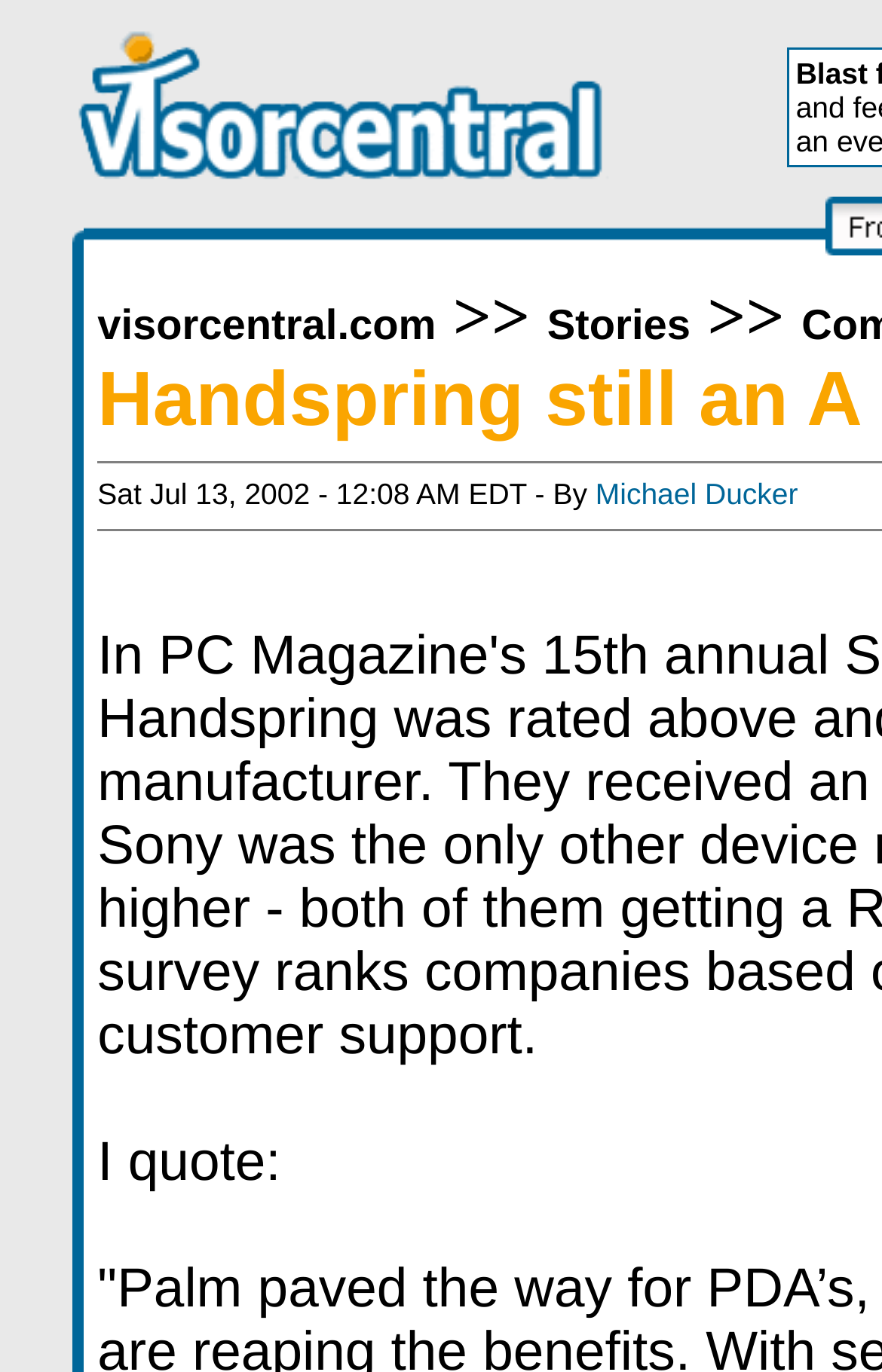Refer to the image and offer a detailed explanation in response to the question: What is the quote mentioned on the webpage?

The quote 'I quote:' is mentioned on the webpage, and it can be found by looking at the StaticText element with OCR text 'I quote:' and bounding box coordinates [0.11, 0.825, 0.318, 0.87].